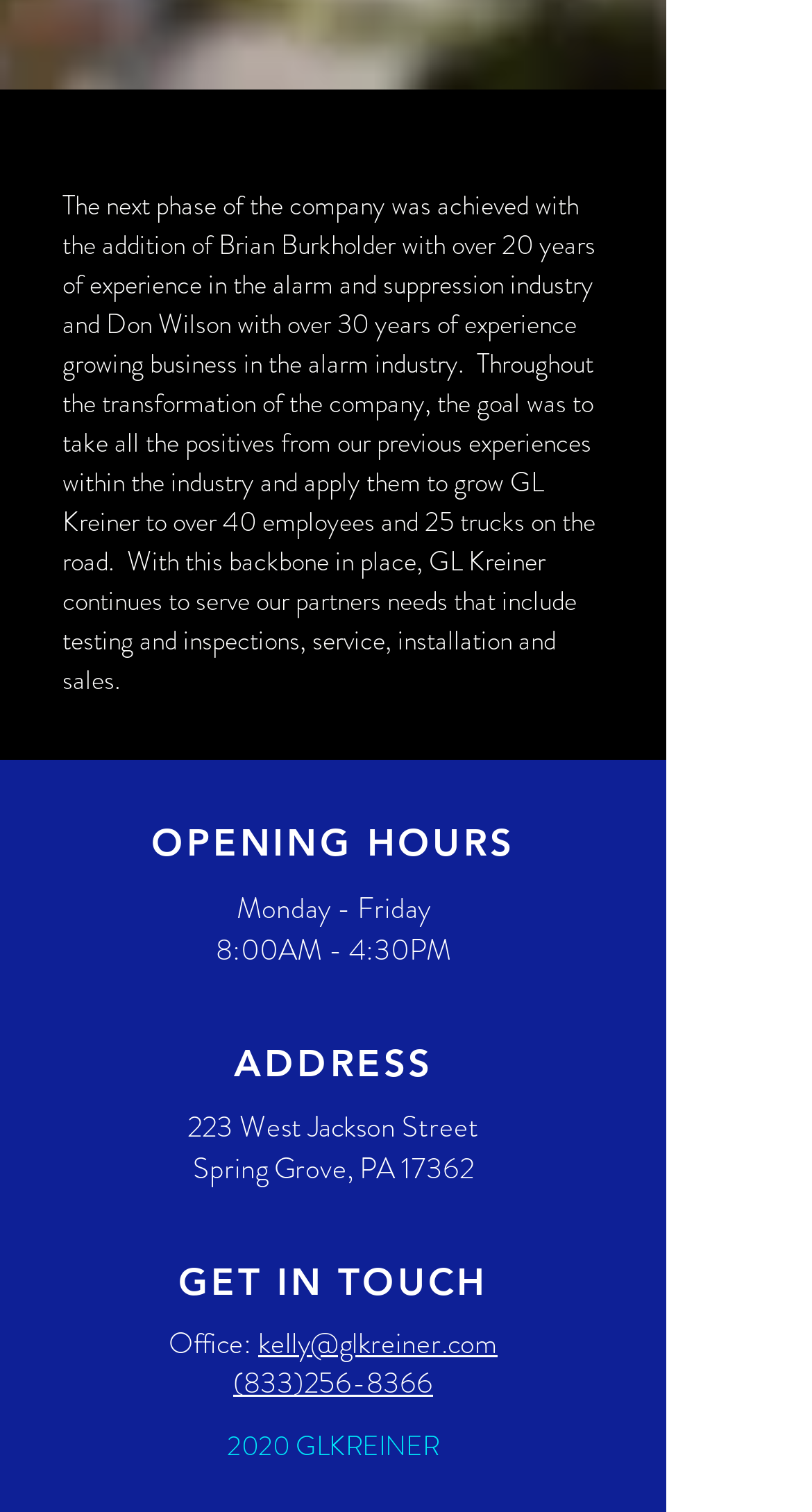Refer to the element description (833)256-8366 and identify the corresponding bounding box in the screenshot. Format the coordinates as (top-left x, top-left y, bottom-right x, bottom-right y) with values in the range of 0 to 1.

[0.287, 0.901, 0.533, 0.928]